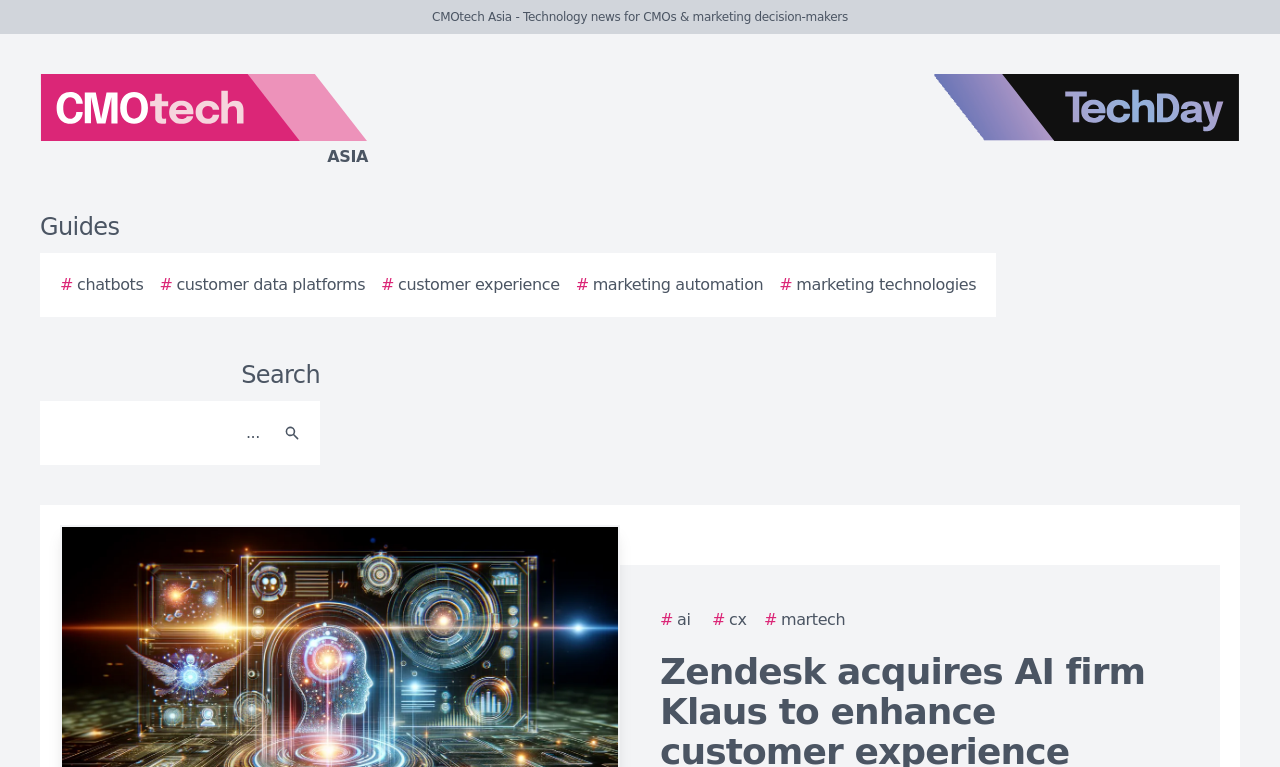Based on the description "# customer experience", find the bounding box of the specified UI element.

[0.298, 0.356, 0.437, 0.387]